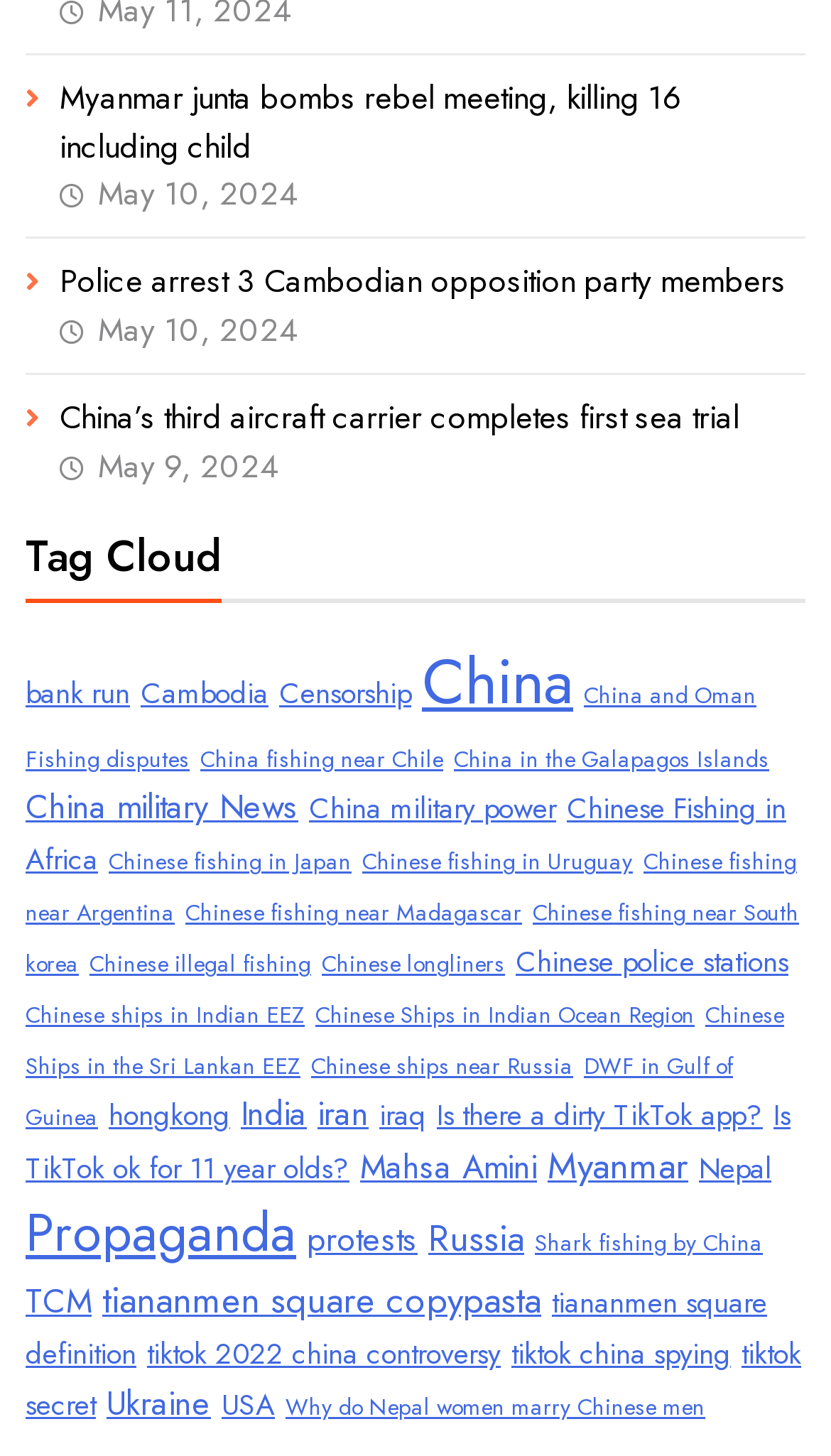What is the title of the section below the news articles?
Please provide a comprehensive and detailed answer to the question.

Below the news articles, there is a section titled 'Tag Cloud' that lists various categories with their corresponding number of items.